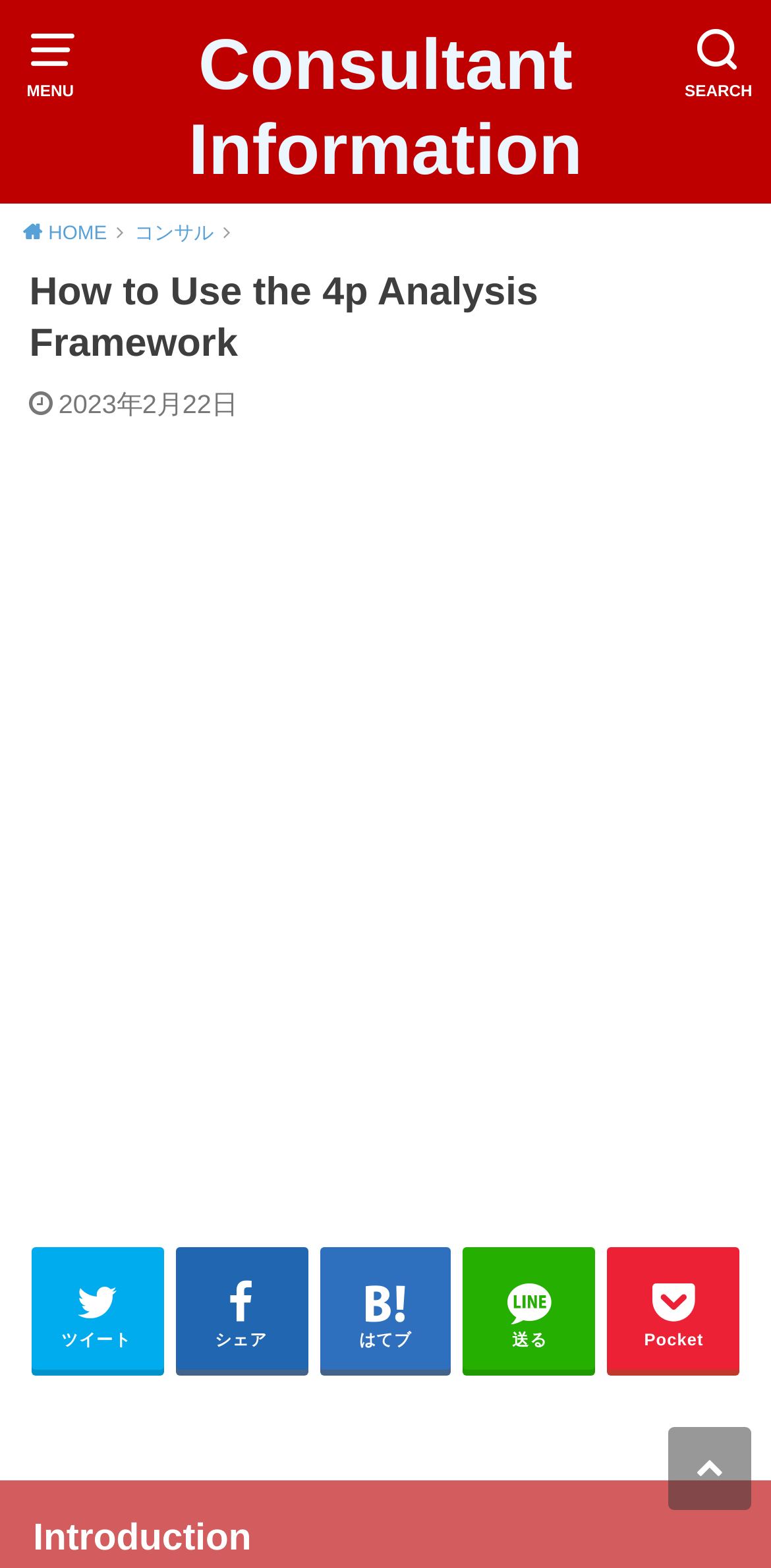Show me the bounding box coordinates of the clickable region to achieve the task as per the instruction: "Open Antivirus".

None